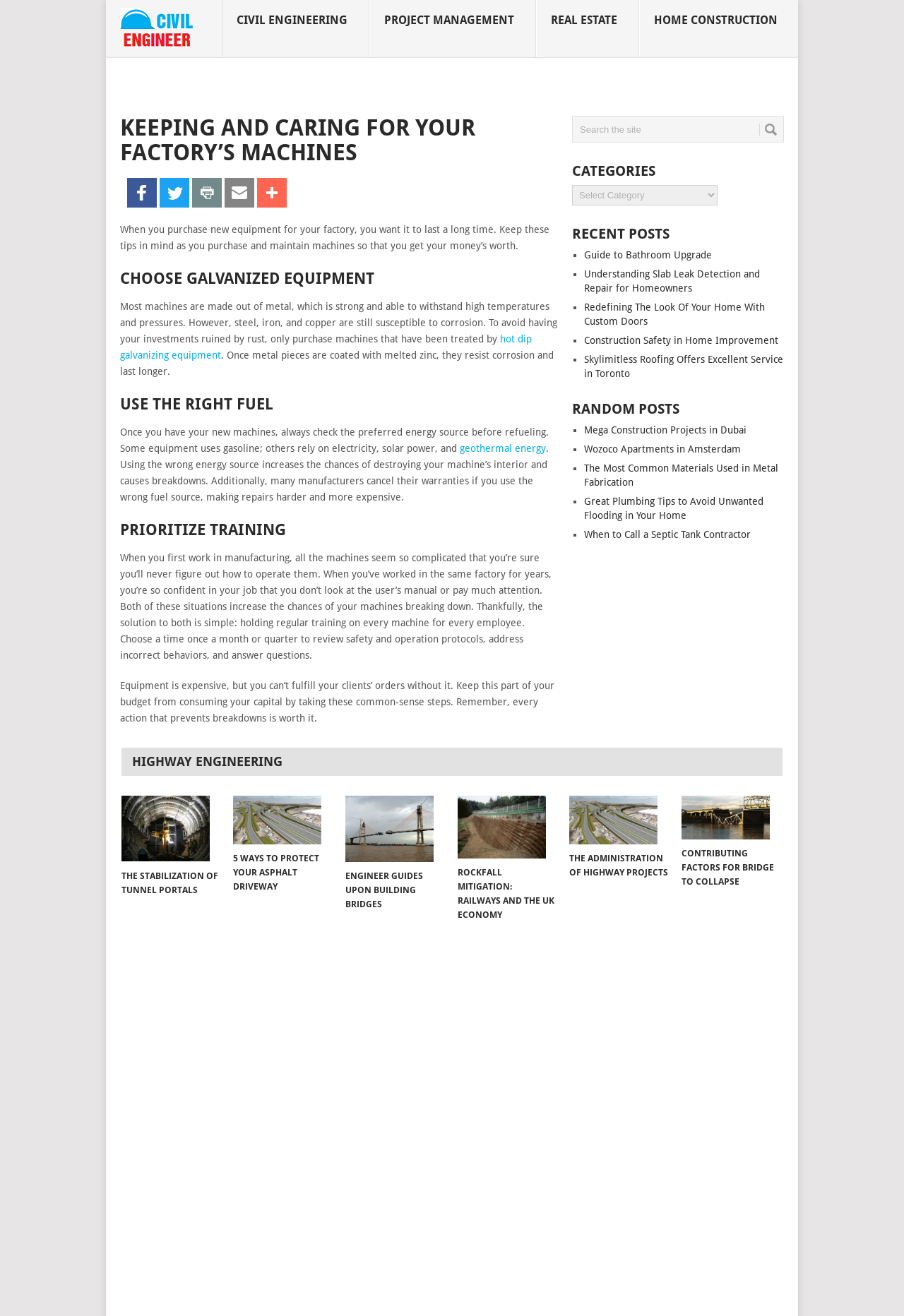Please identify the bounding box coordinates of the area that needs to be clicked to follow this instruction: "Read about KEEPING AND CARING FOR YOUR FACTORY’S MACHINES".

[0.133, 0.088, 0.619, 0.126]